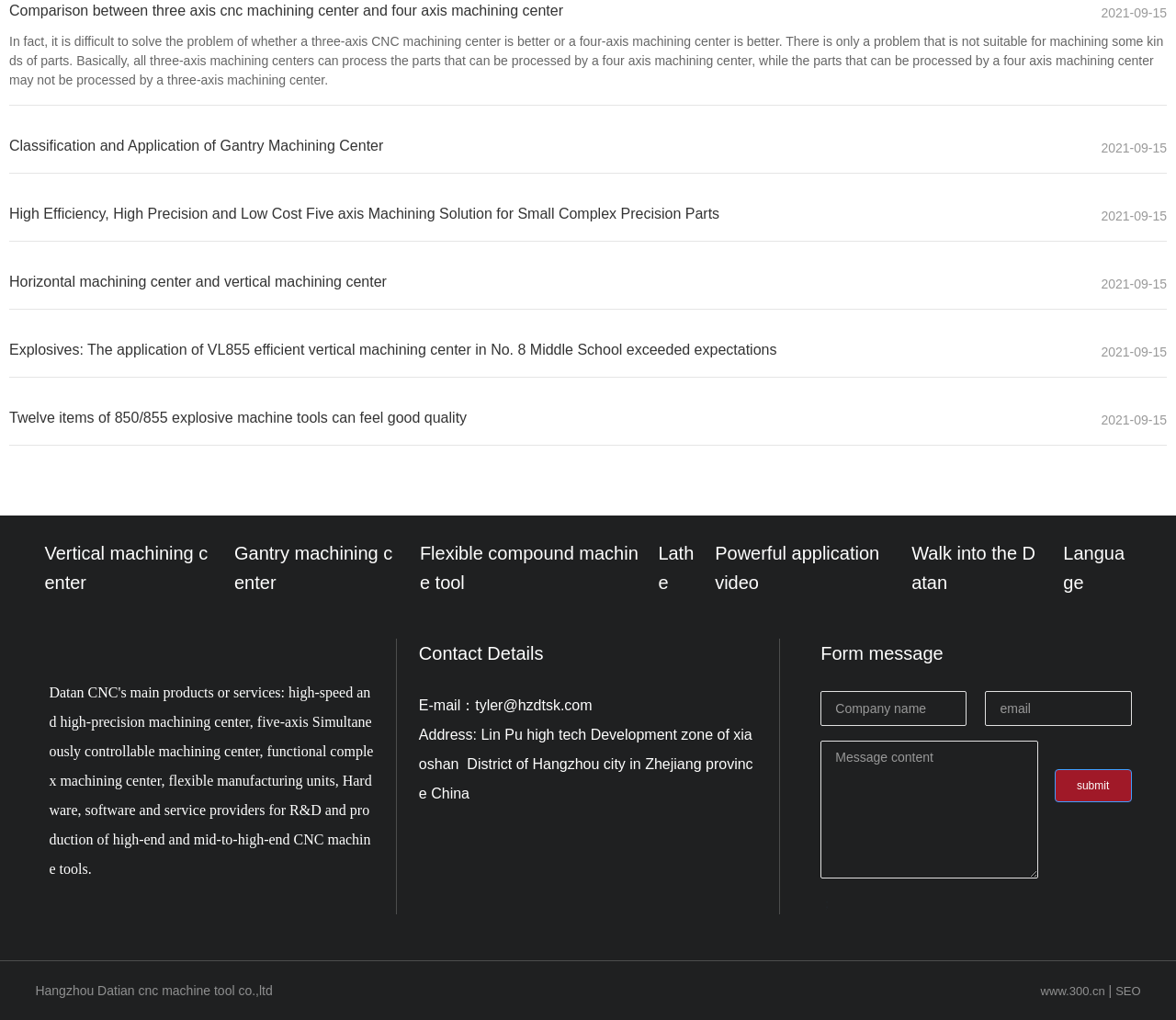What type of machine tool is mentioned in the article 'Explosives: The application of VL855 efficient vertical machining center in No. 8 Middle School exceeded expectations'?
Based on the visual, give a brief answer using one word or a short phrase.

Vertical machining center